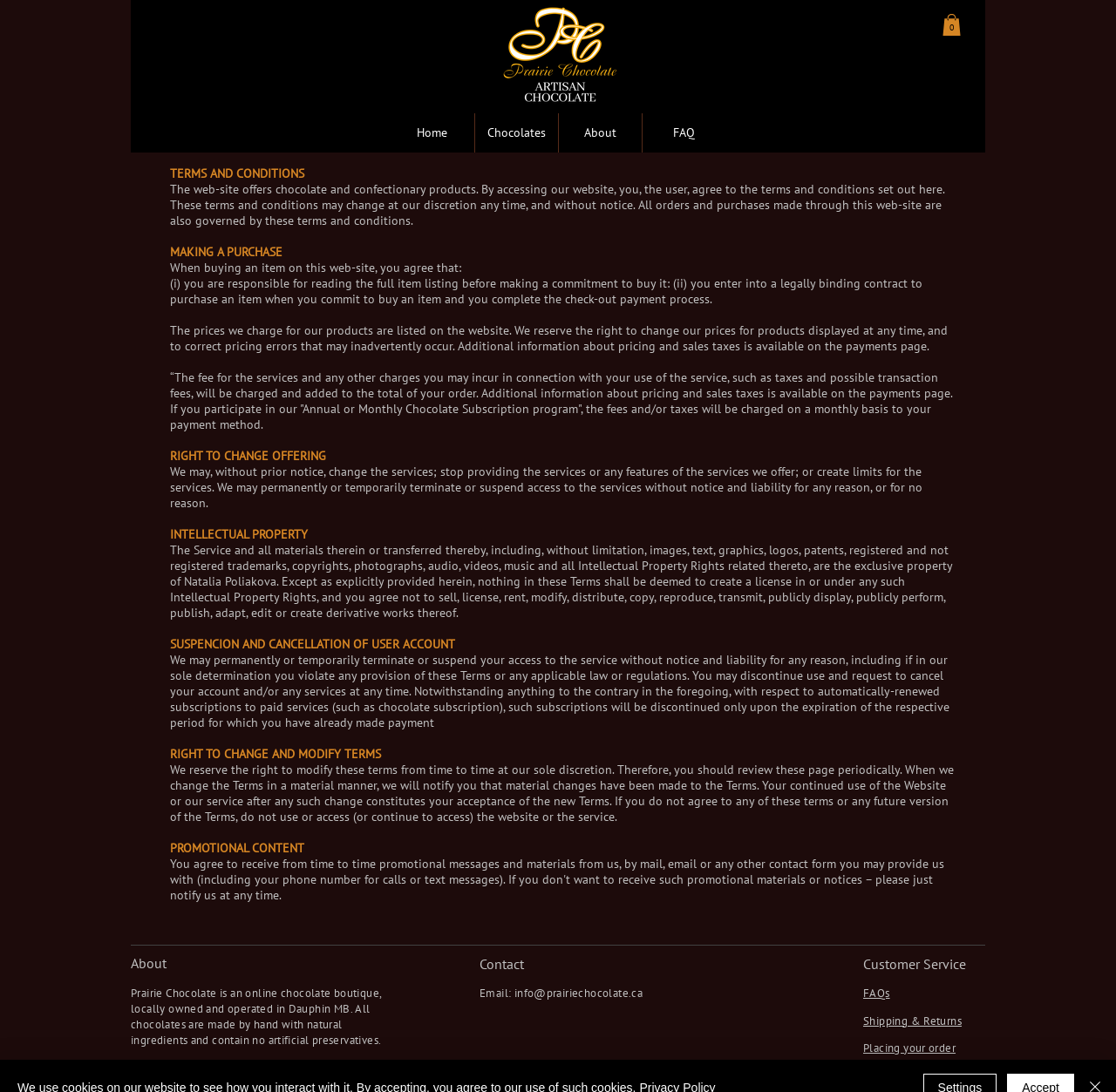Please indicate the bounding box coordinates for the clickable area to complete the following task: "Go to Home page". The coordinates should be specified as four float numbers between 0 and 1, i.e., [left, top, right, bottom].

[0.35, 0.104, 0.425, 0.14]